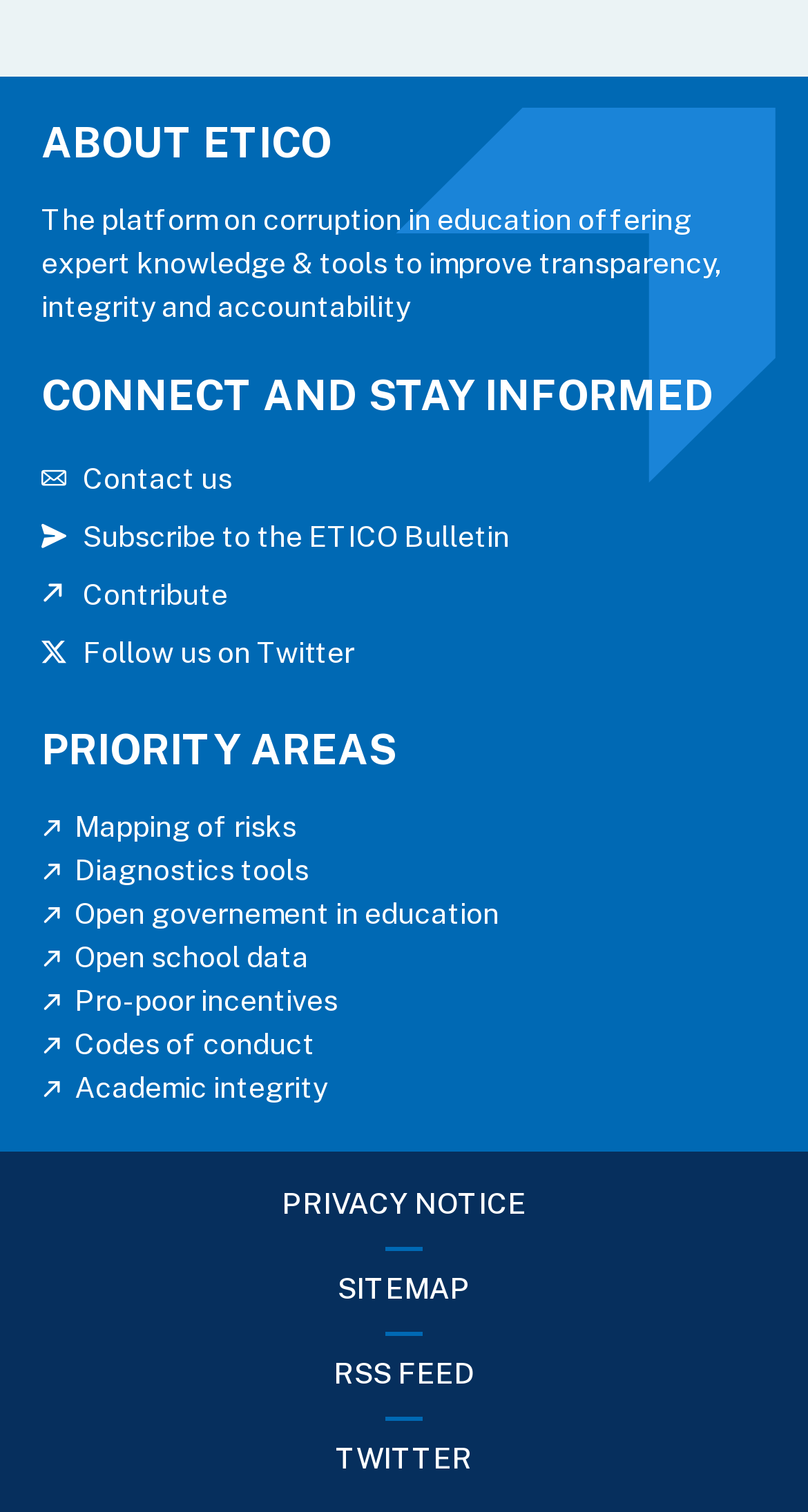Bounding box coordinates are specified in the format (top-left x, top-left y, bottom-right x, bottom-right y). All values are floating point numbers bounded between 0 and 1. Please provide the bounding box coordinate of the region this sentence describes: Twitter

[0.038, 0.937, 0.962, 0.993]